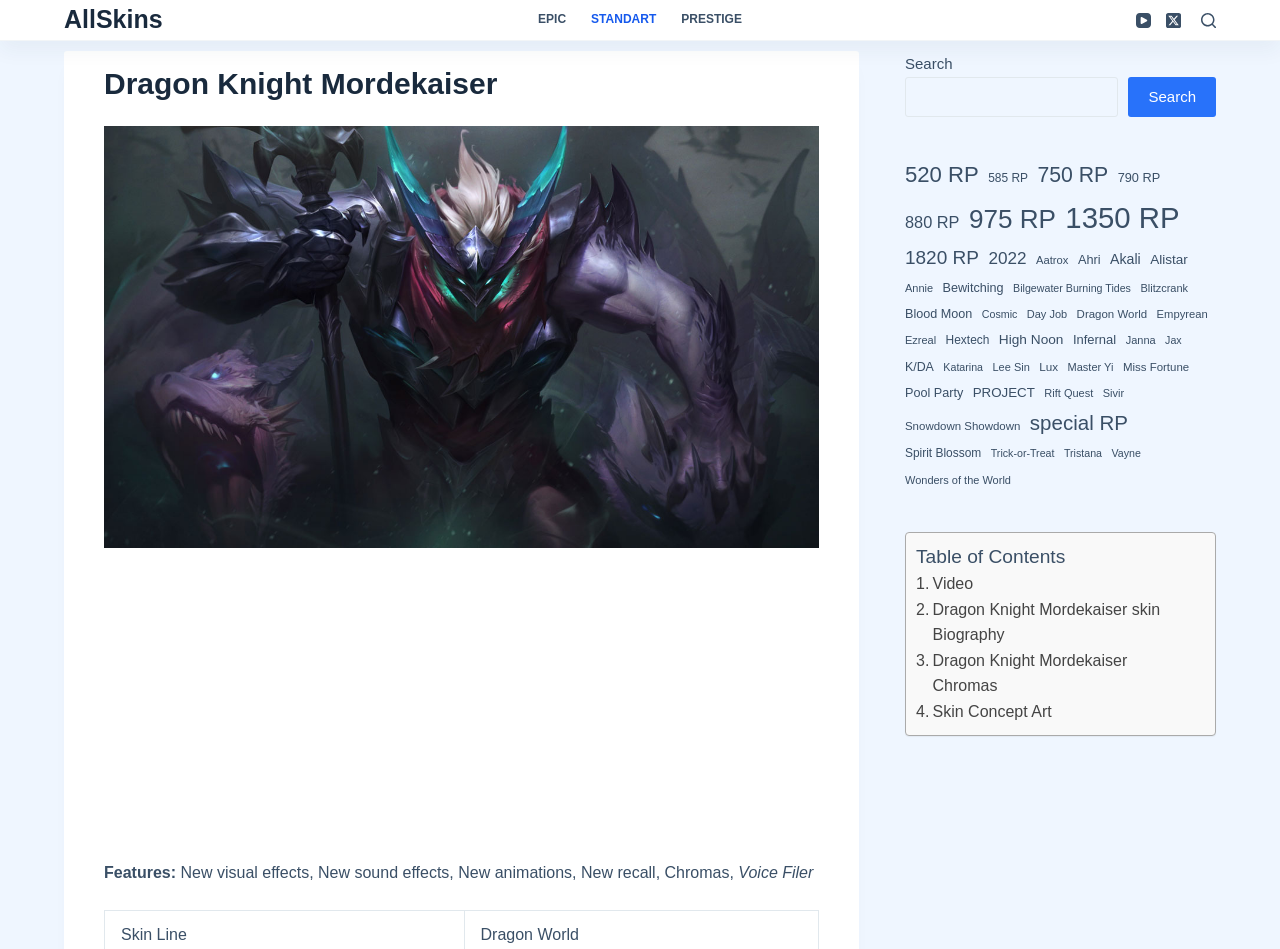Locate the bounding box coordinates of the element to click to perform the following action: 'Search for a skin'. The coordinates should be given as four float values between 0 and 1, in the form of [left, top, right, bottom].

[0.707, 0.054, 0.95, 0.124]